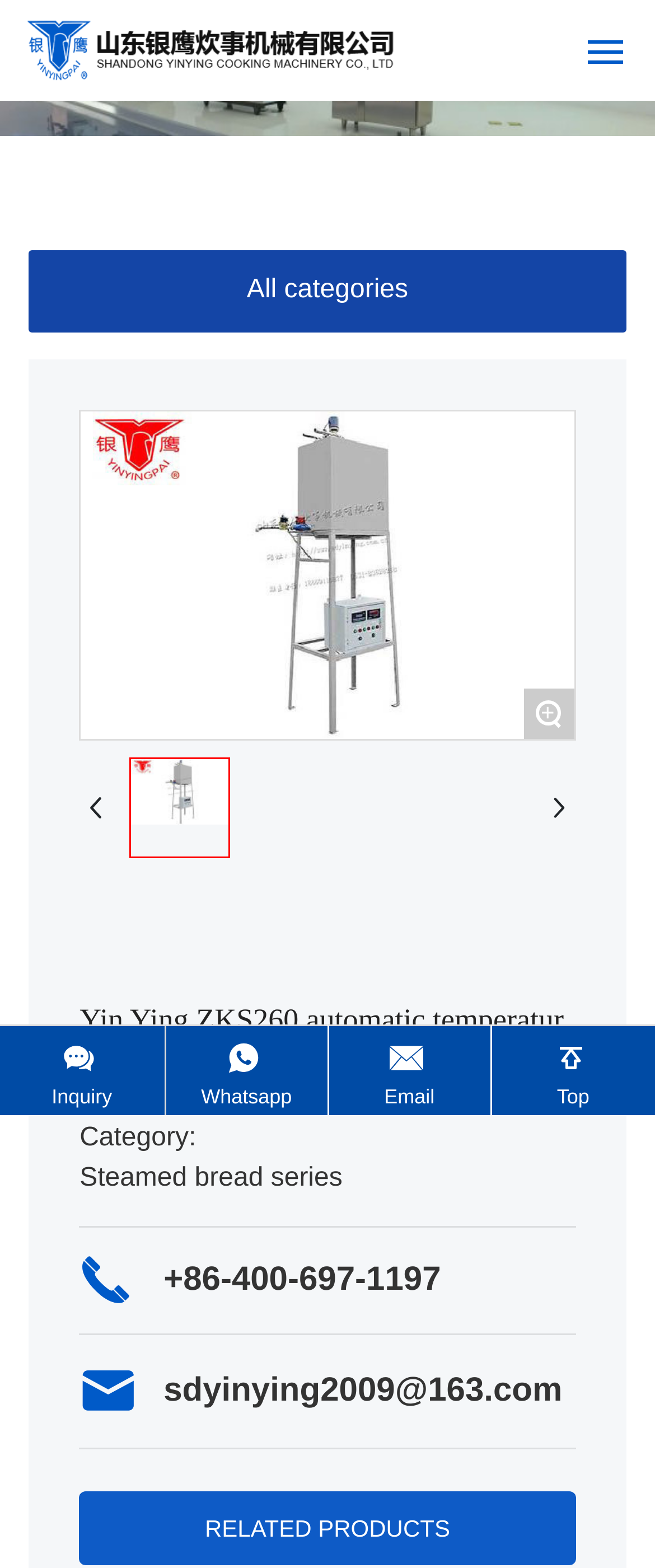Generate a comprehensive description of the webpage.

The webpage is about the Yin Ying ZKS260 automatic temperature control water feeder, a product from Shandong YinYing cooking machinery Co.Ltd. At the top left corner, there is a logo of the company, which is also a link to the company's homepage. 

Below the logo, there is a navigation menu with links to different sections of the website, including HOME, ABOUT US, PRODUCT CENTER, NEWS, CONTACT US, and CN. Each link has a corresponding image on its right side.

On the top right corner, there is a button labeled "All categories". Below it, there is a large image that takes up most of the width of the page. 

To the right of the large image, there are three small images, with a "+" sign and two other images above and below it. 

The main content of the page starts with a heading that repeats the product name. Below the heading, there is a category label, followed by a link to "Steamed bread series". 

Underneath, there are three sections separated by horizontal lines. Each section contains an image, a link, and a separator line. The links are to the company's phone number, email, and a "RELATED PRODUCTS" page.

On the right side of the page, there are four links to different contact methods: Inquiry, Whatsapp, Email, and Top. Each link has a corresponding image next to it.